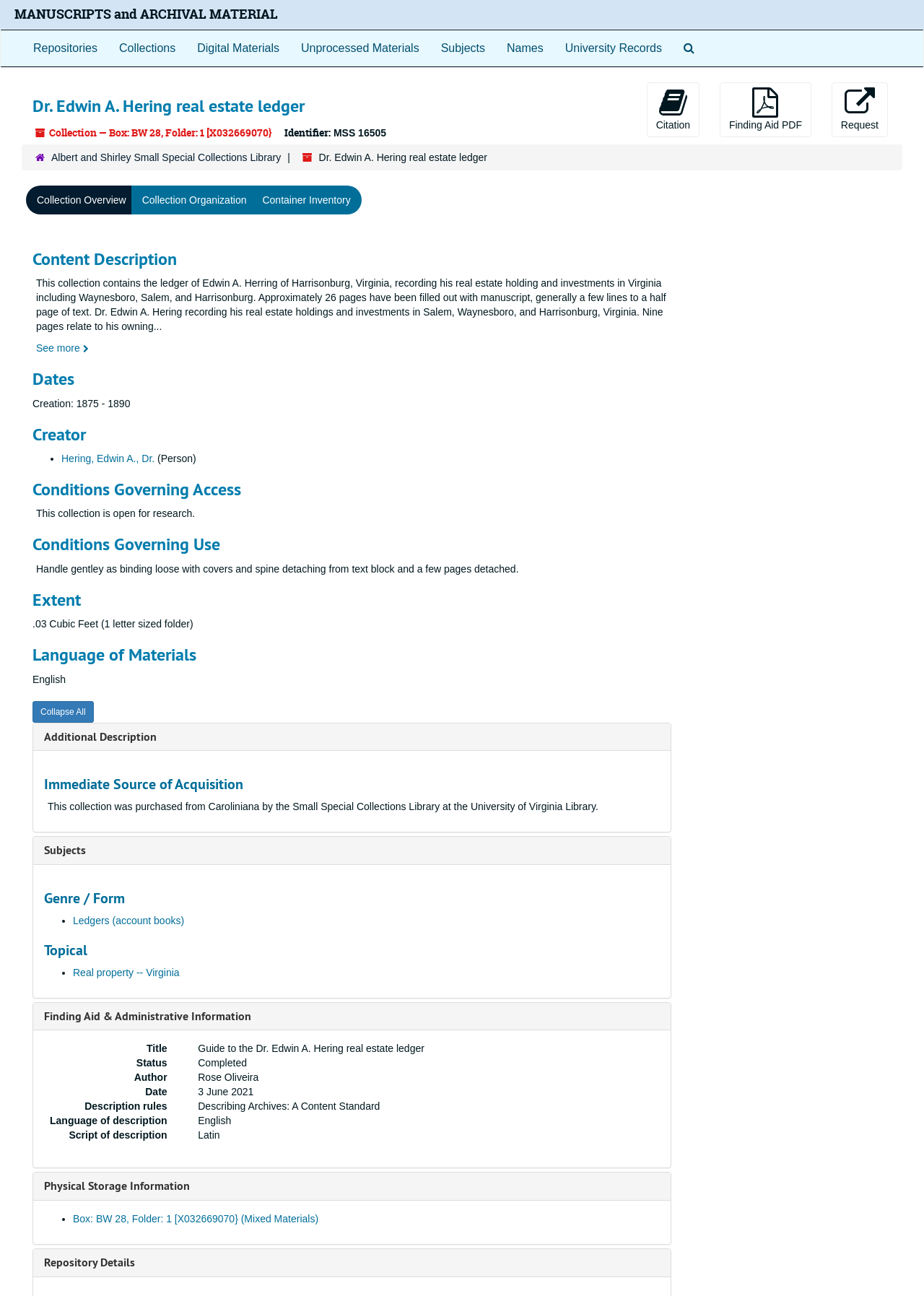What is the status of the finding aid?
Using the visual information, reply with a single word or short phrase.

Completed